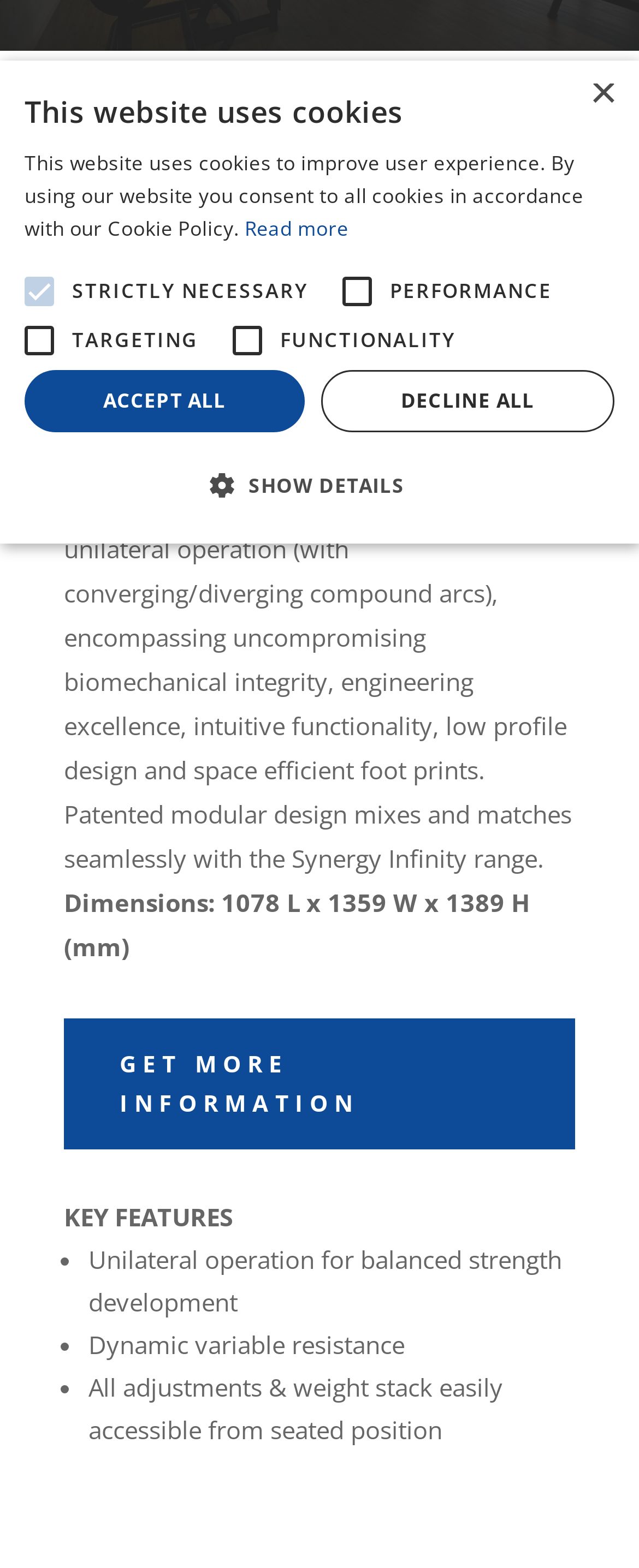Provide the bounding box coordinates of the HTML element described by the text: "value="performance"". The coordinates should be in the format [left, top, right, bottom] with values between 0 and 1.

[0.508, 0.165, 0.61, 0.207]